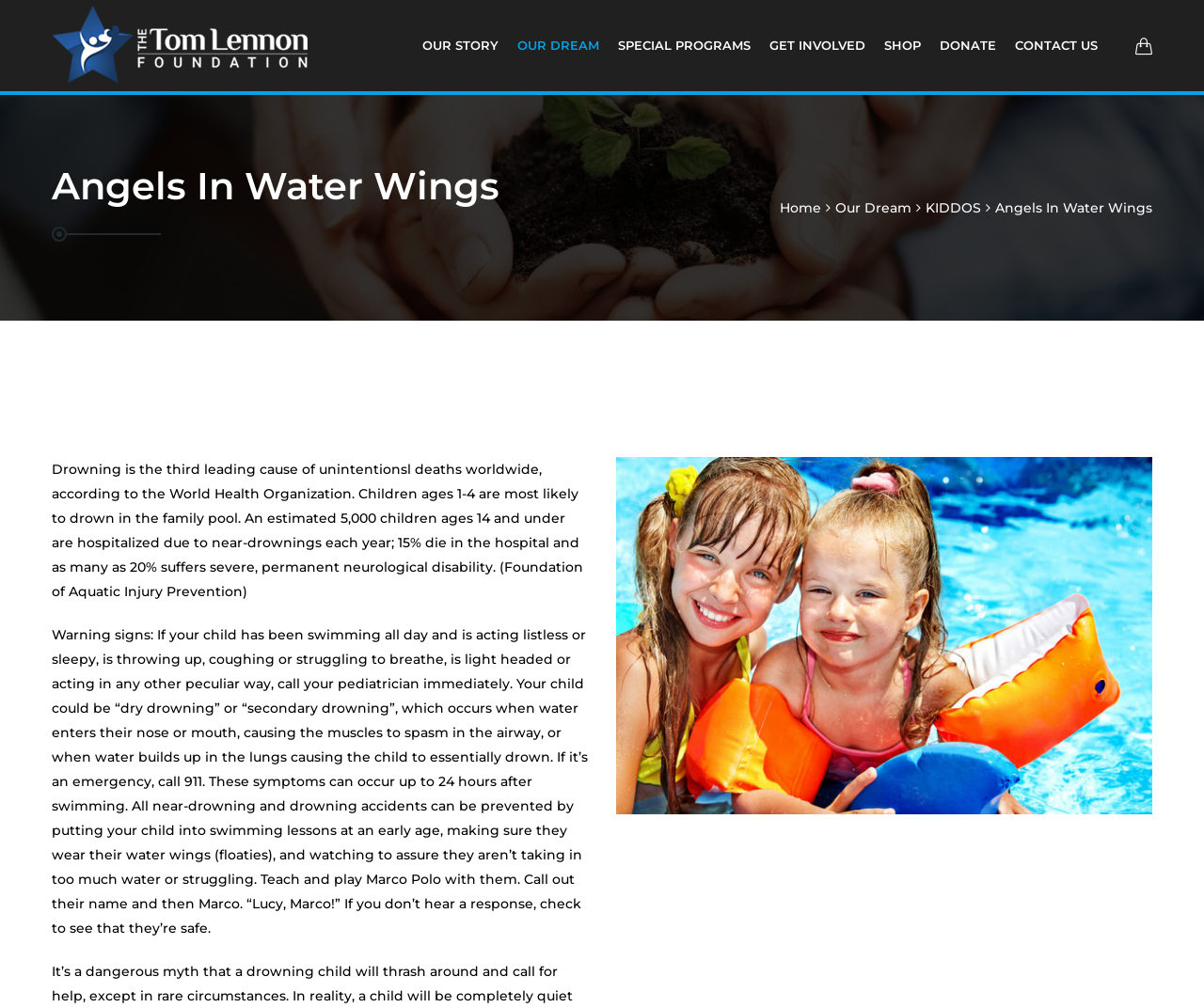What is the topic of the long text block on the webpage?
Using the image as a reference, answer with just one word or a short phrase.

Drowning prevention